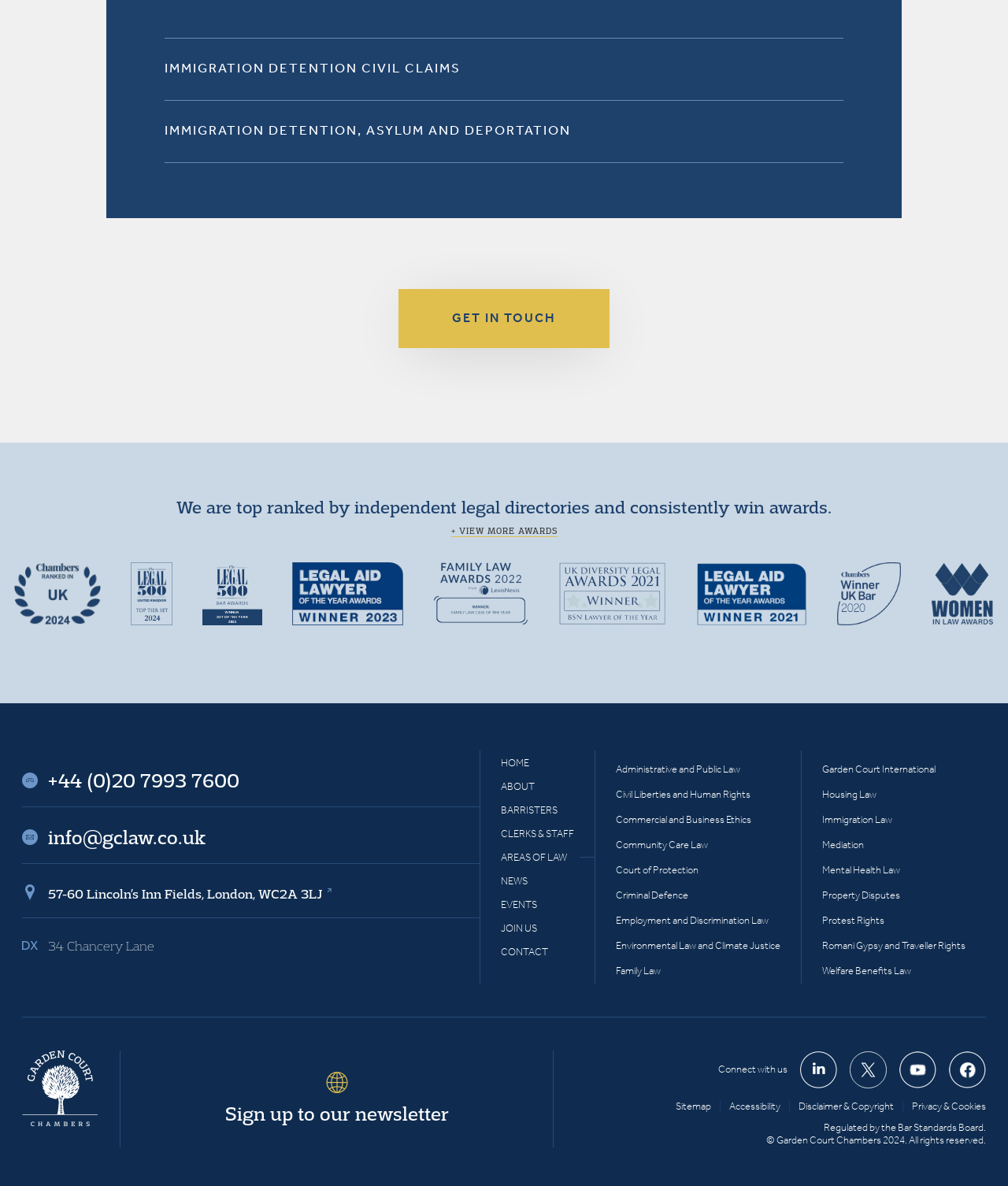Could you provide the bounding box coordinates for the portion of the screen to click to complete this instruction: "Explore Artificial Intelligence Course"?

None